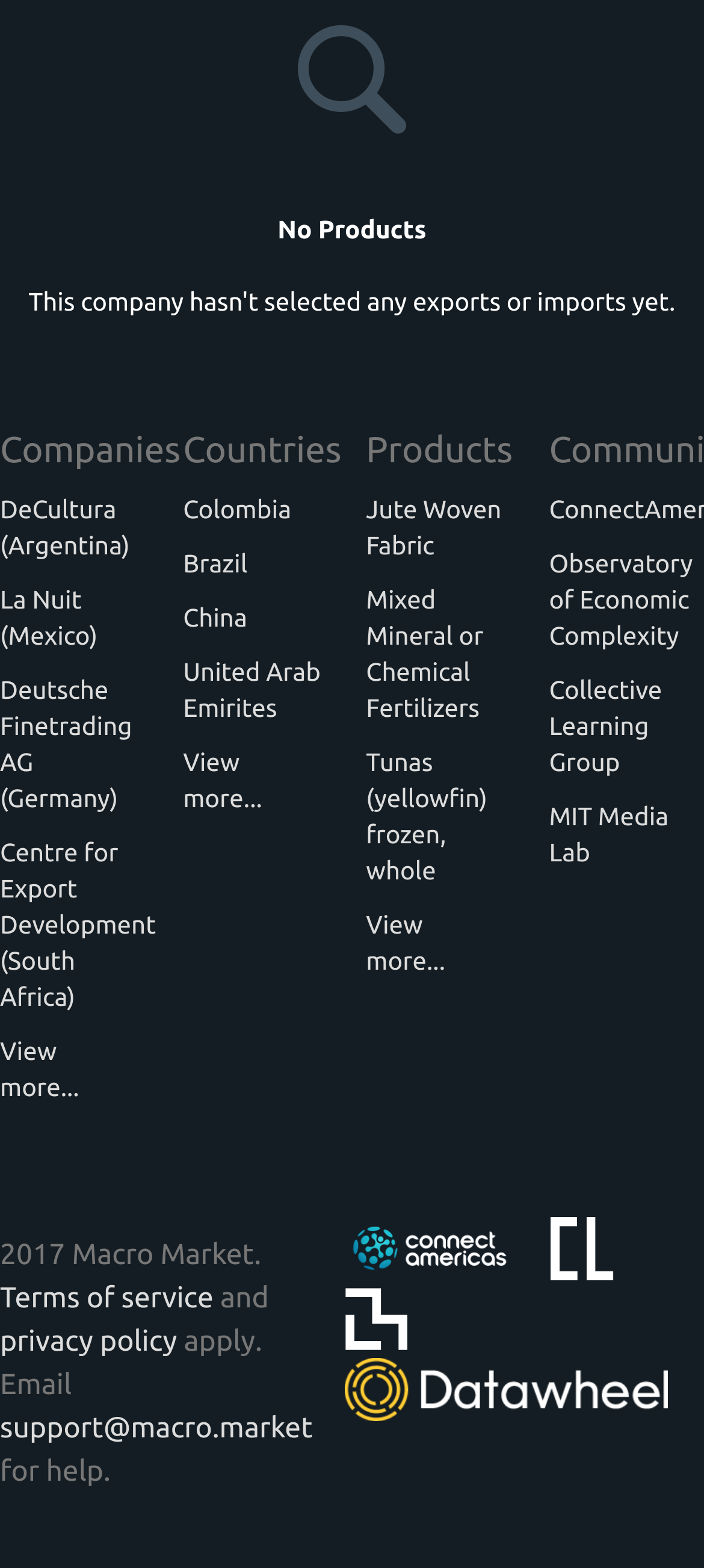Highlight the bounding box coordinates of the element you need to click to perform the following instruction: "View companies from Argentina."

[0.0, 0.313, 0.2, 0.359]